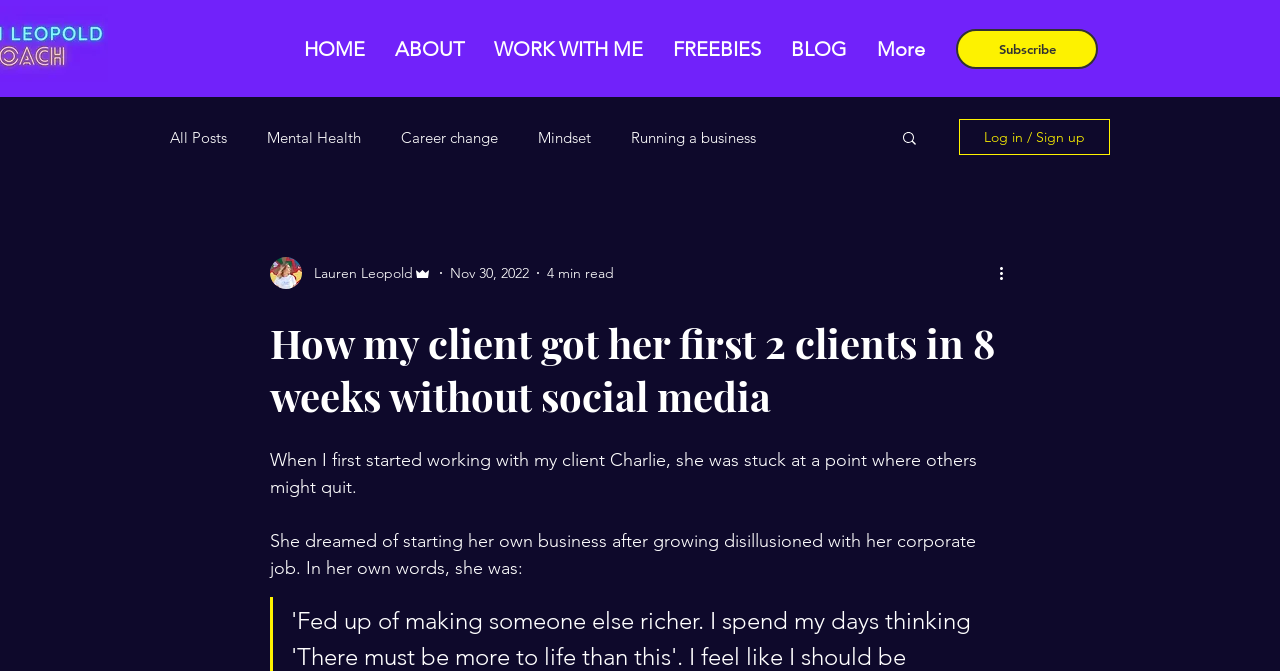Please identify the webpage's heading and generate its text content.

How my client got her first 2 clients in 8 weeks without social media